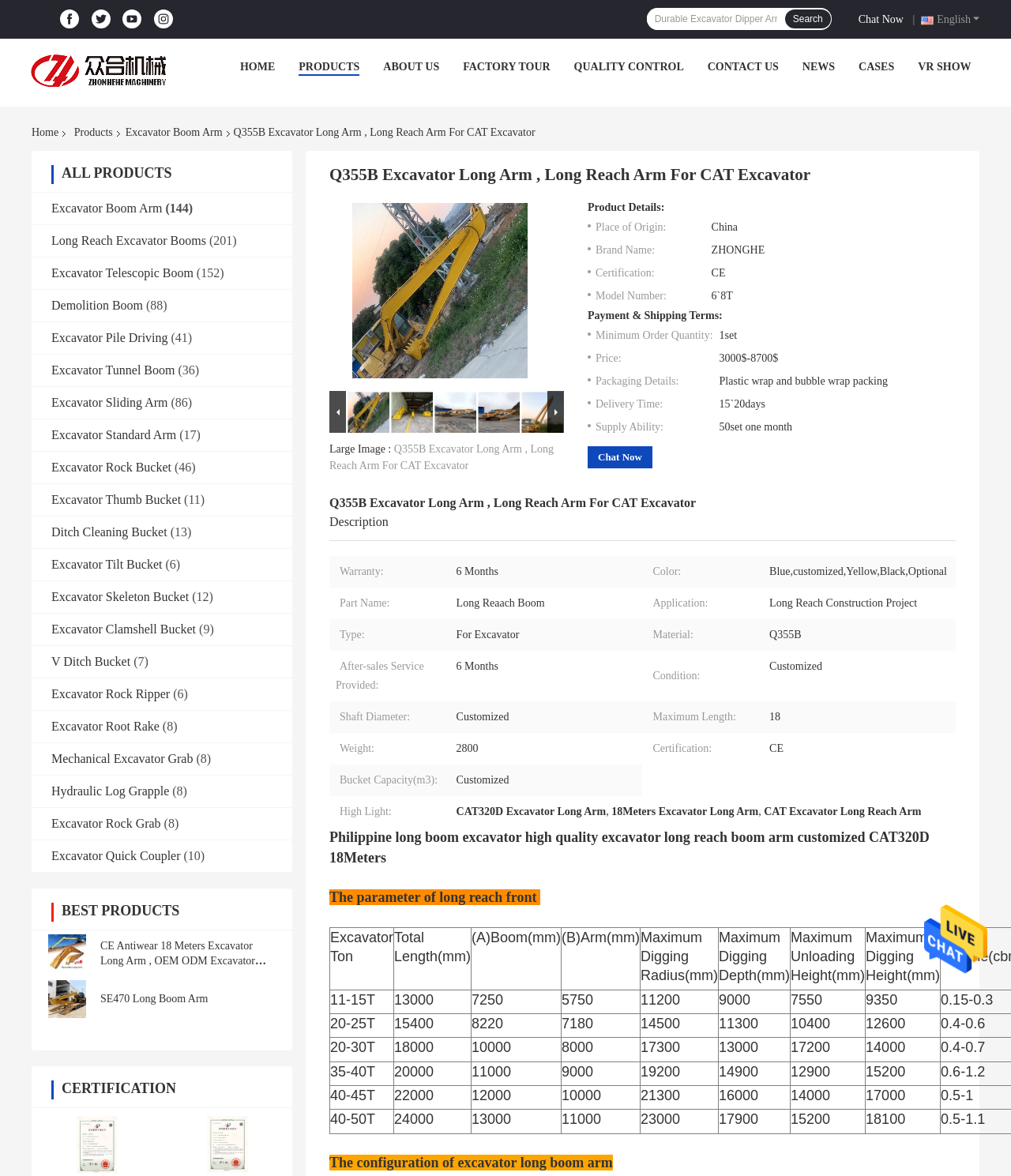Find the bounding box coordinates of the element I should click to carry out the following instruction: "Click the 'Contact Us' link".

None